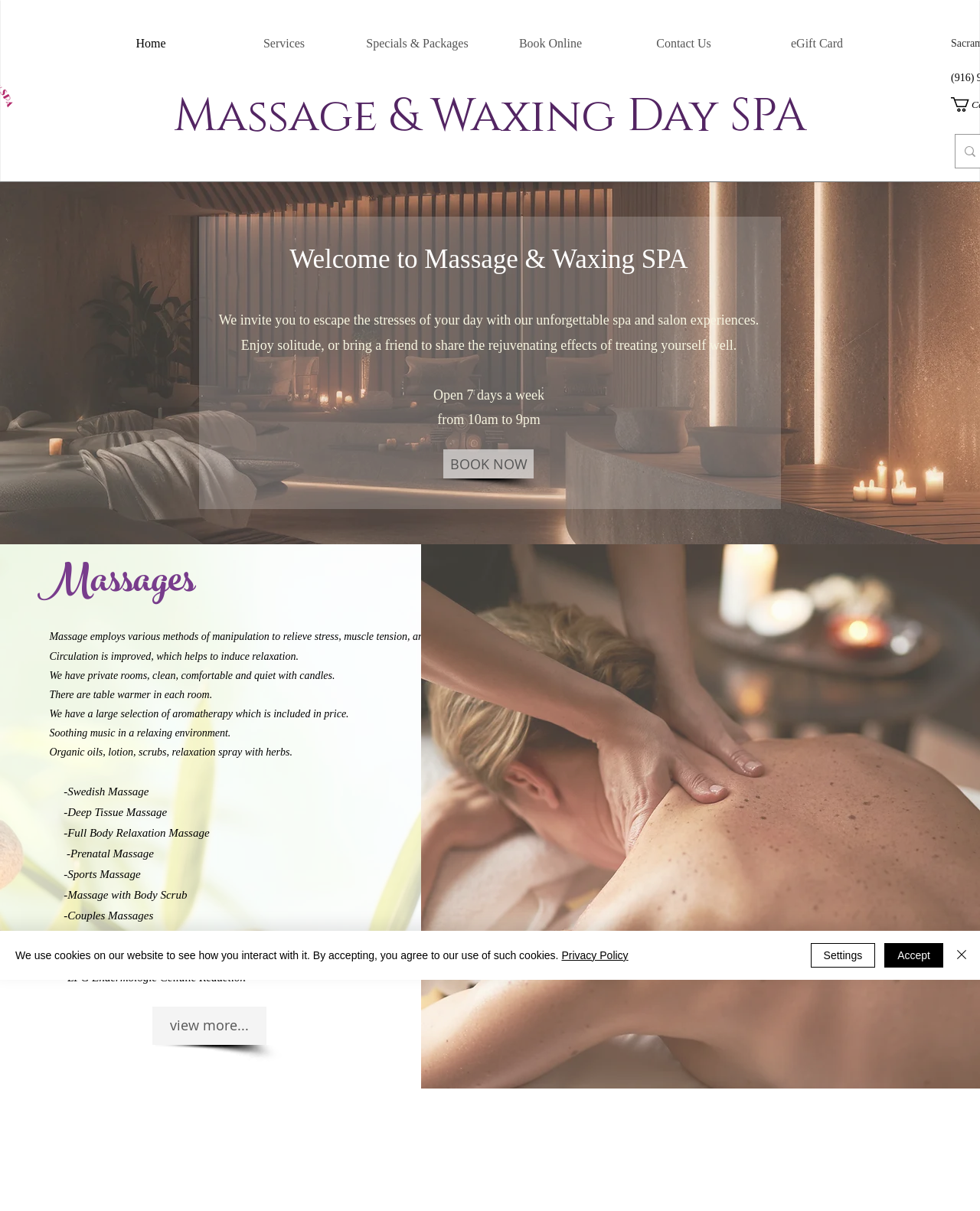Pinpoint the bounding box coordinates of the area that must be clicked to complete this instruction: "Learn more about aromatherapy".

[0.176, 0.585, 0.237, 0.594]